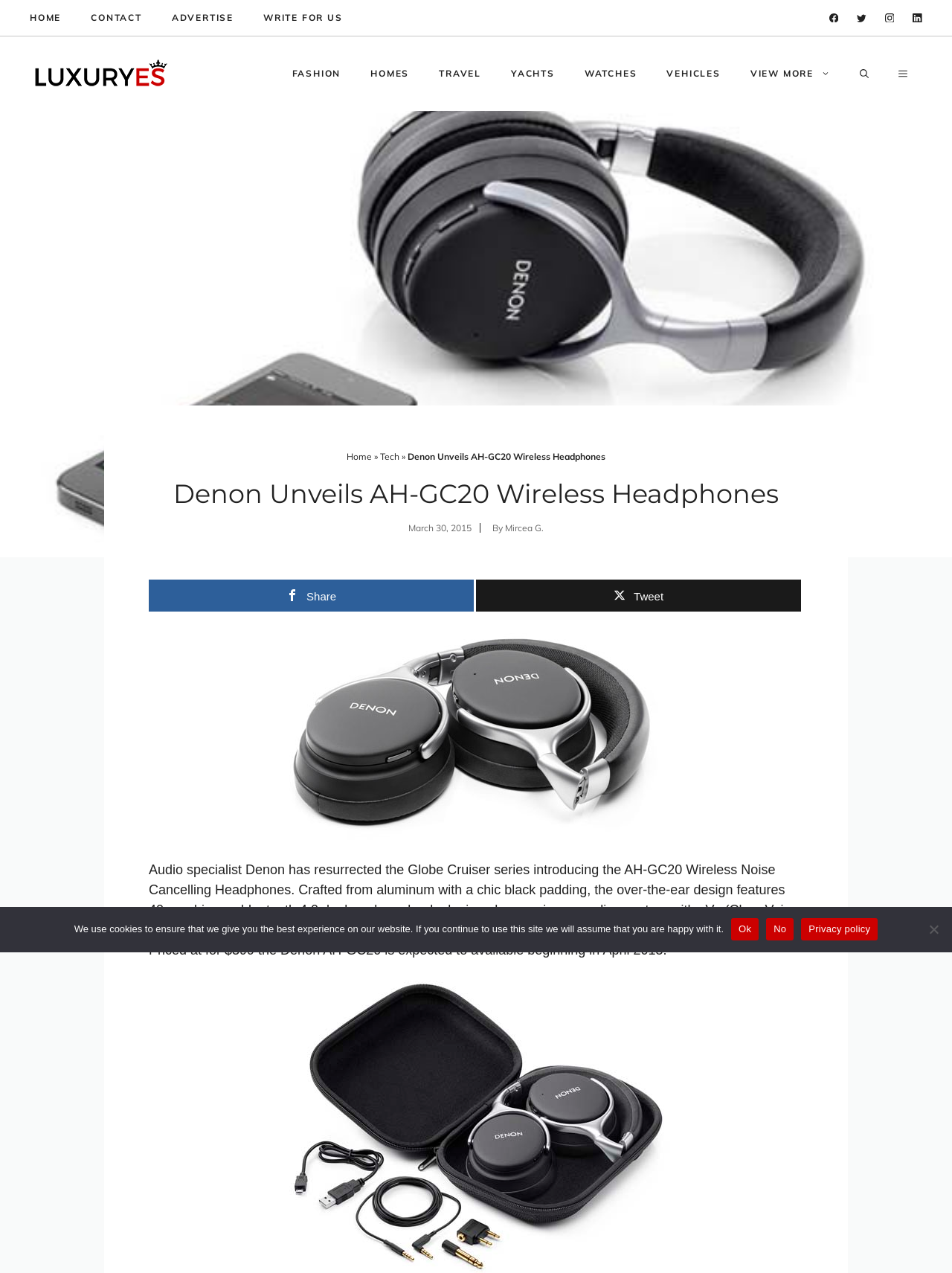Find and specify the bounding box coordinates that correspond to the clickable region for the instruction: "Share the article".

[0.156, 0.455, 0.498, 0.48]